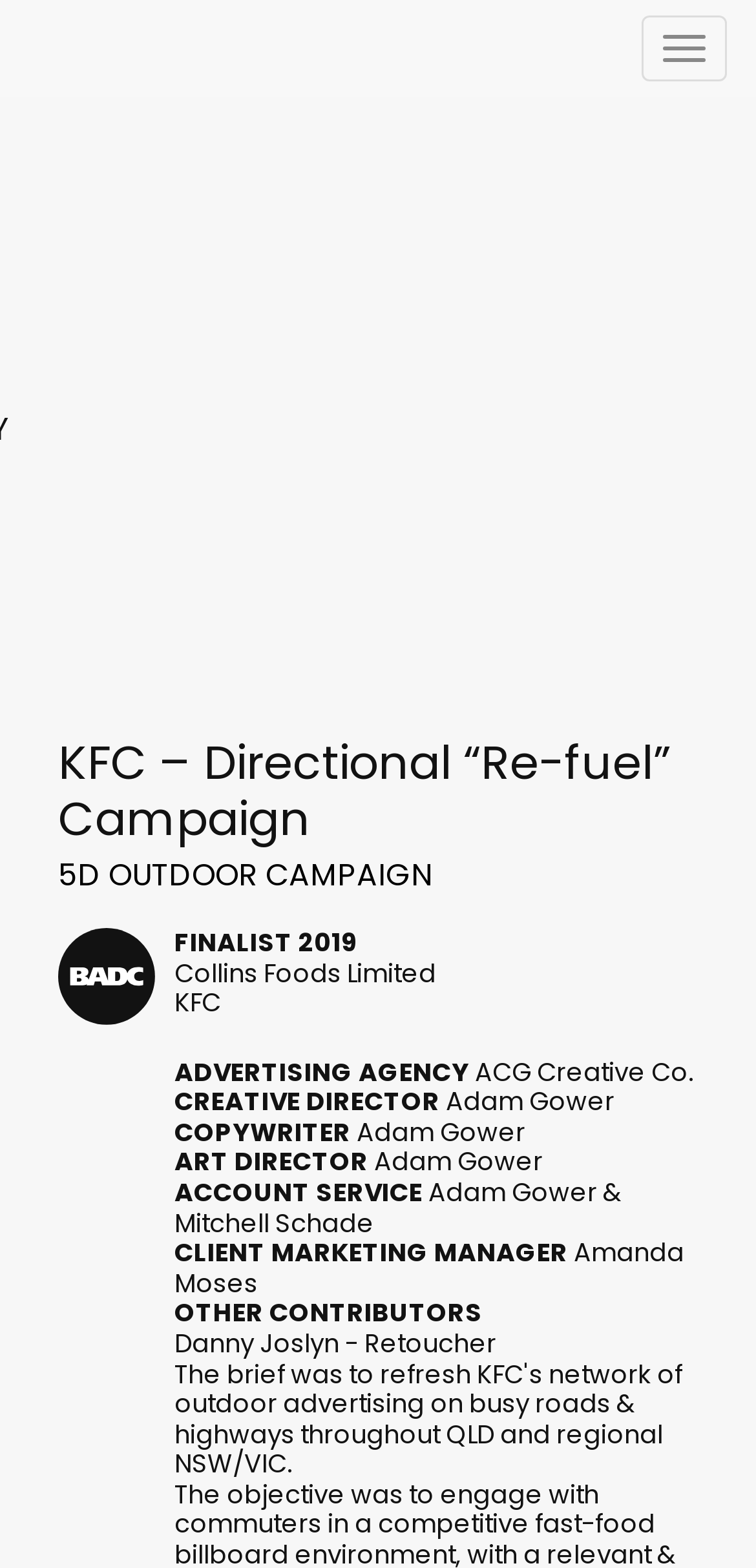From the webpage screenshot, predict the bounding box coordinates (top-left x, top-left y, bottom-right x, bottom-right y) for the UI element described here: 5D Outdoor campaign

[0.077, 0.544, 0.572, 0.57]